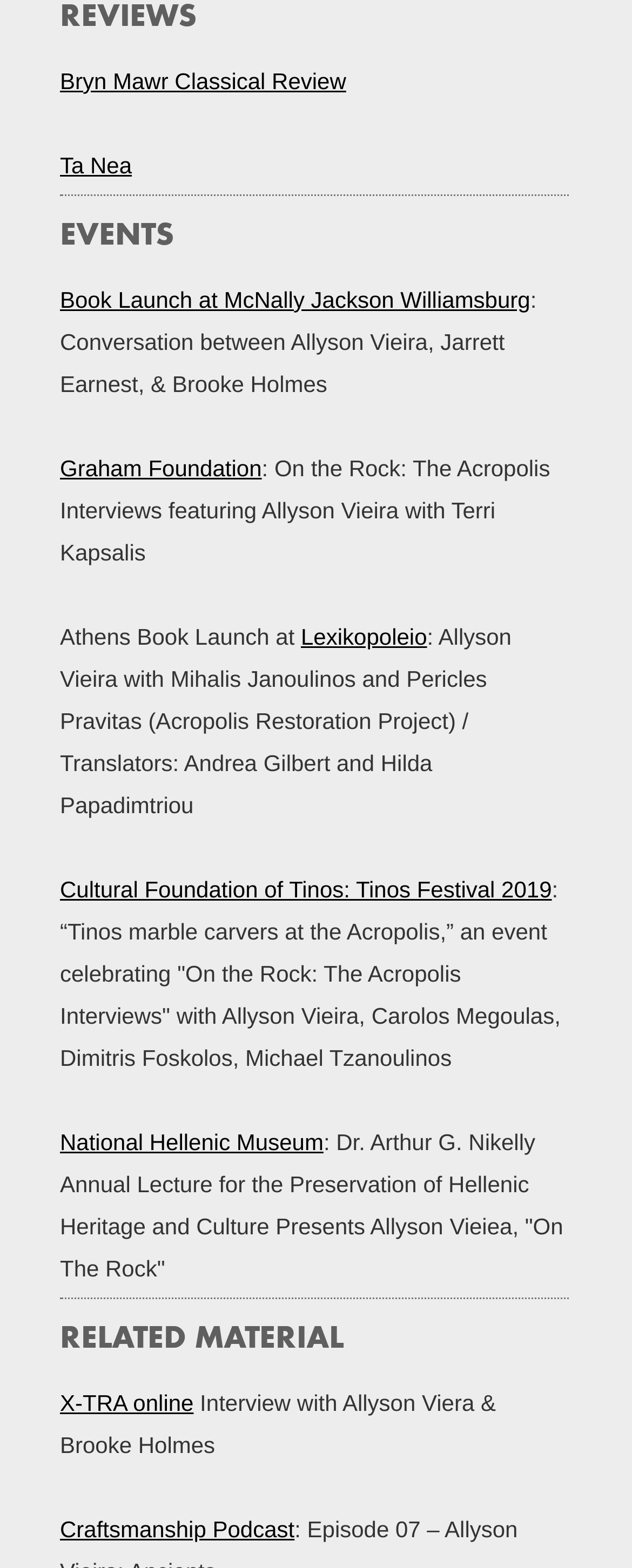Determine the bounding box coordinates of the element that should be clicked to execute the following command: "Listen to the Craftsmanship Podcast".

[0.095, 0.967, 0.466, 0.983]